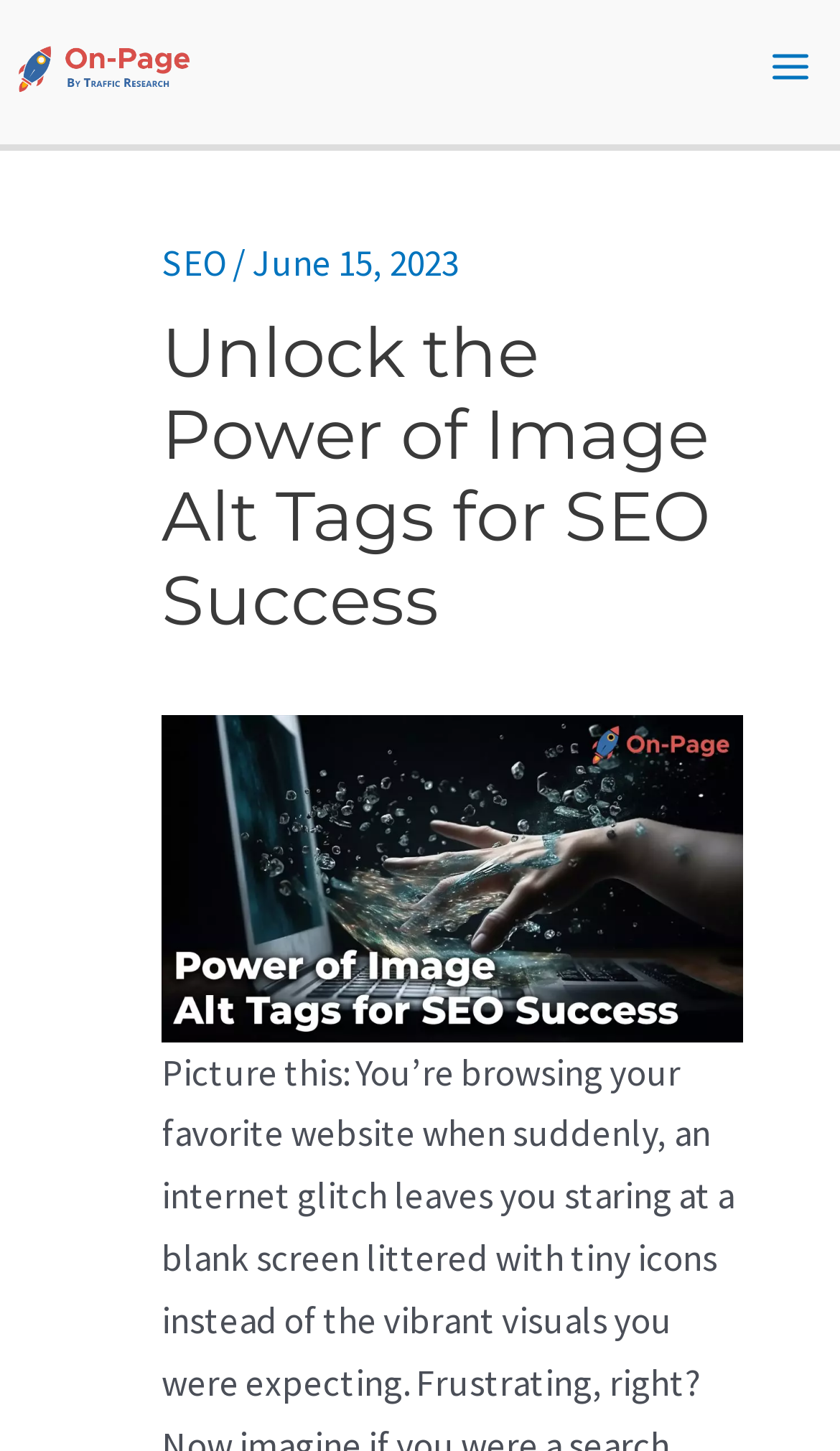Provide a one-word or brief phrase answer to the question:
What is the date of the article?

June 15, 2023